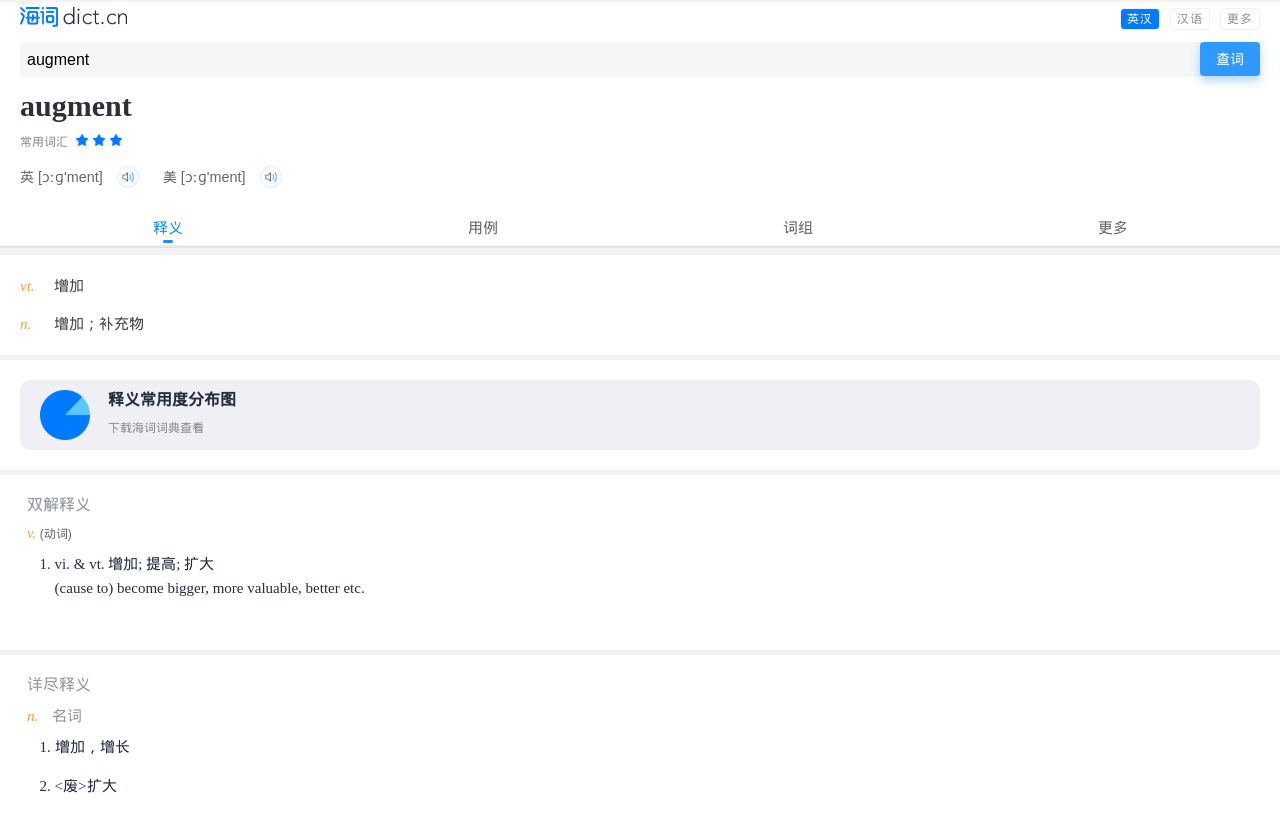Locate the bounding box of the UI element based on this description: "value="查词"". Provide four float numbers between 0 and 1 as [left, top, right, bottom].

[0.938, 0.052, 0.984, 0.091]